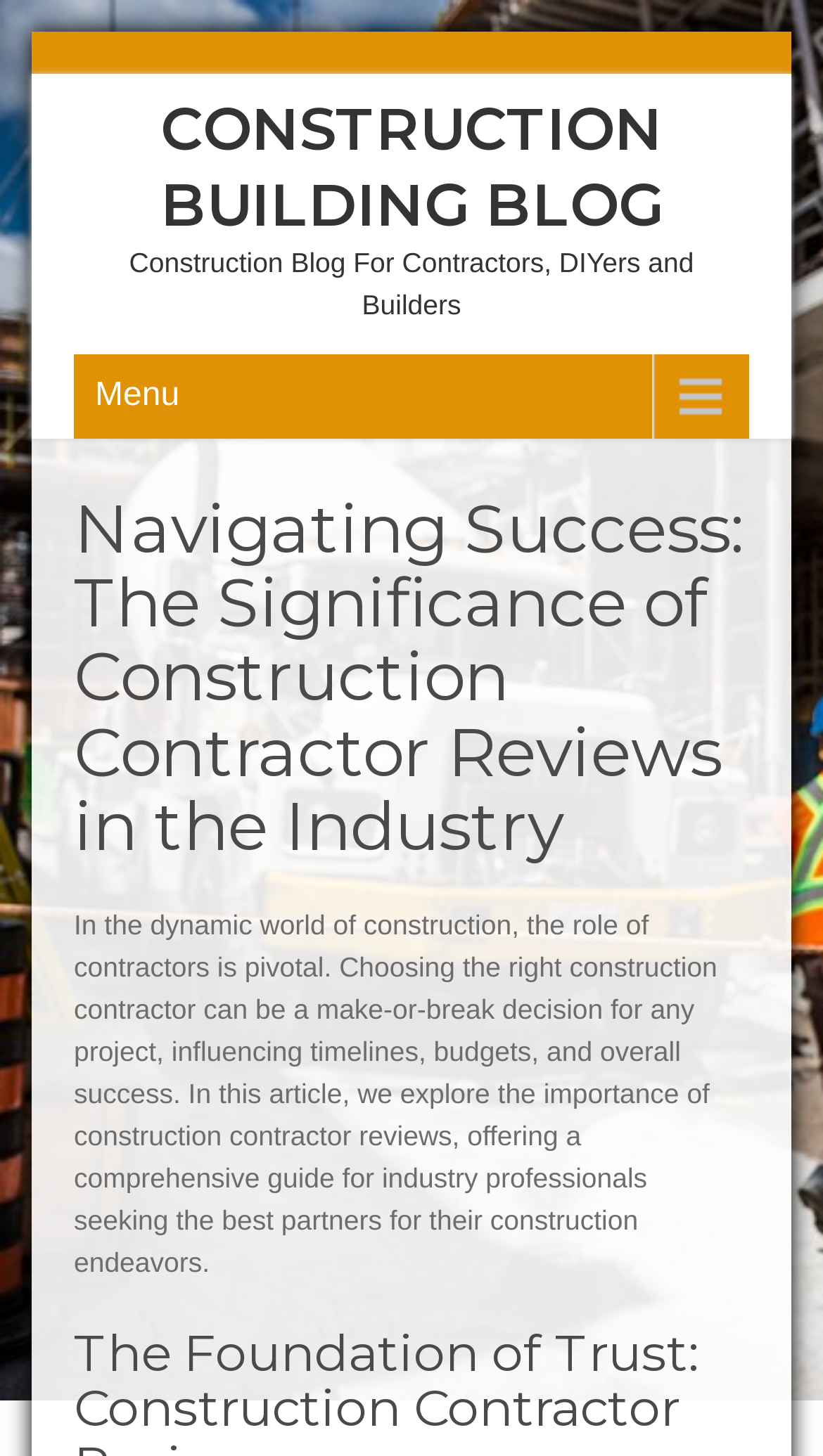Predict the bounding box of the UI element that fits this description: "Menu".

[0.09, 0.243, 0.91, 0.301]